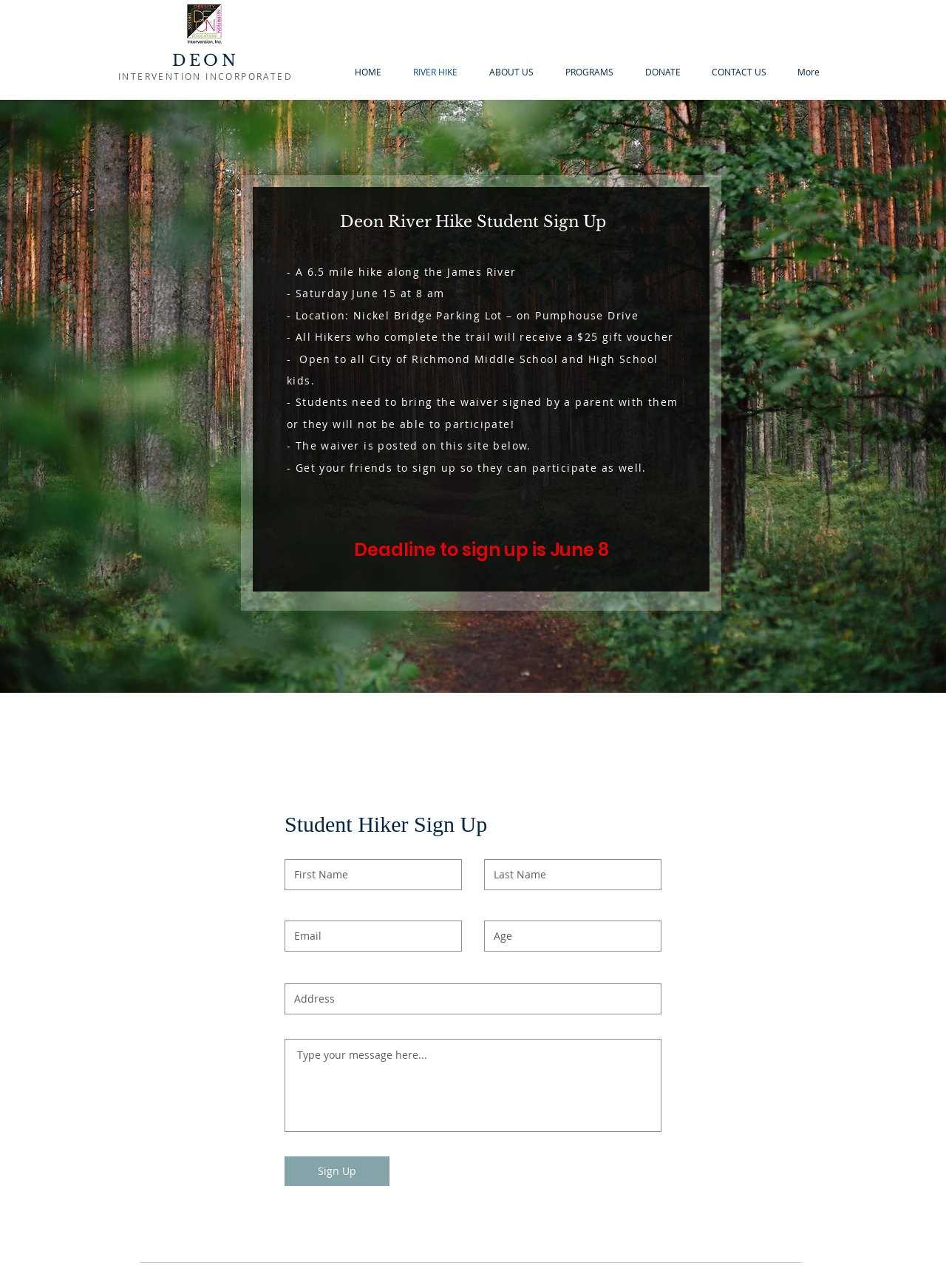Please locate the bounding box coordinates for the element that should be clicked to achieve the following instruction: "Visit the MUSIC RELEASES page". Ensure the coordinates are given as four float numbers between 0 and 1, i.e., [left, top, right, bottom].

None